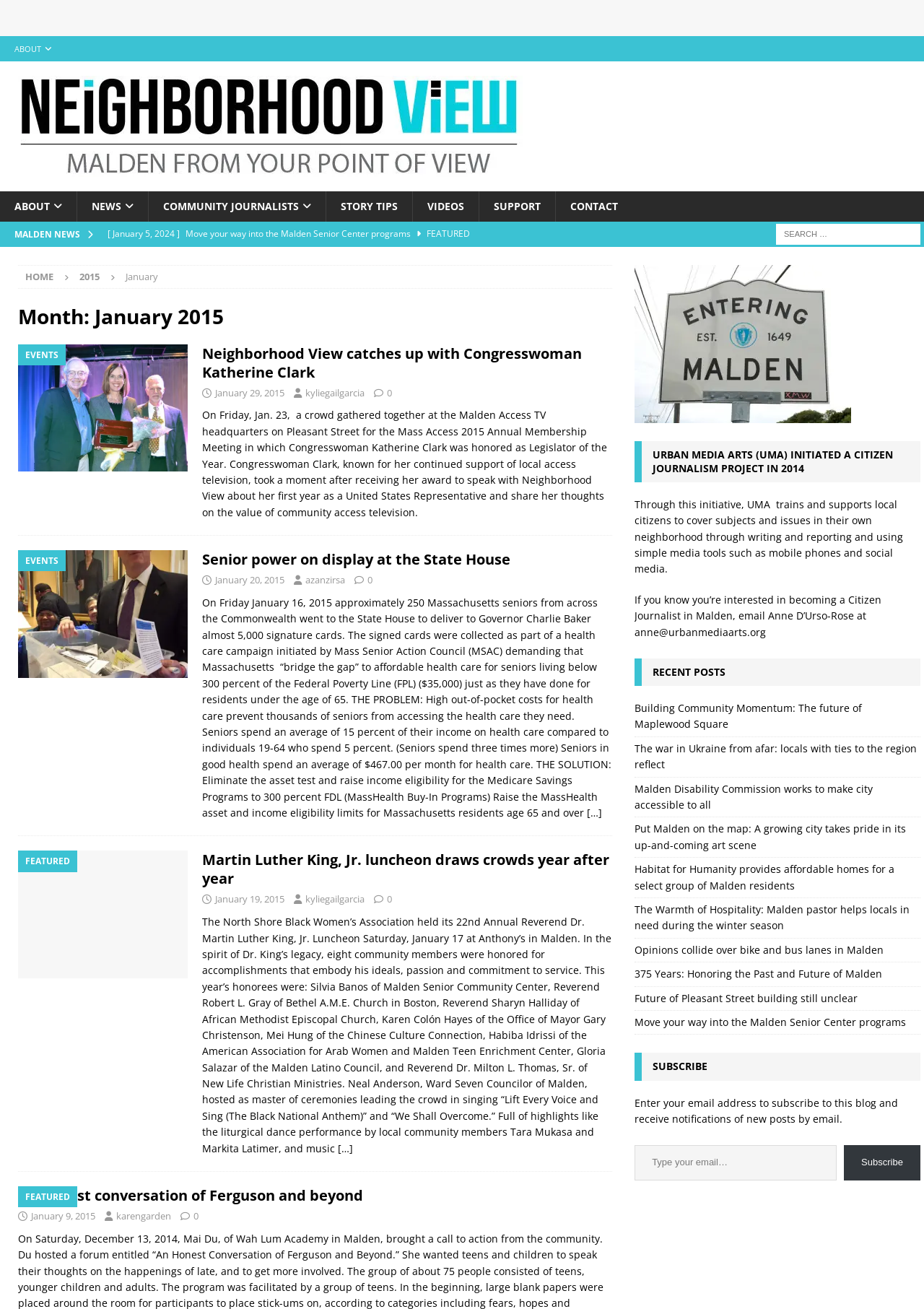Give an in-depth explanation of the webpage layout and content.

The webpage is titled "January 2015 - Neighborhood View" and appears to be a news or community-focused website. At the top of the page, there are several links to different sections of the website, including "ABOUT", "NEWS", "COMMUNITY JOURNALISTS", "STORY TIPS", "VIDEOS", "SUPPORT", and "CONTACT". Below these links, there is a header with the title "MALDEN NEWS".

The main content of the page is divided into three sections, each with a heading and a brief summary of a news article. The first section is titled "Neighborhood View catches up with Congresswoman Katherine Clark" and discusses an event where Congresswoman Clark was honored as Legislator of the Year. The second section is titled "Senior power on display at the State House" and reports on a event where Massachusetts seniors gathered at the State House to advocate for affordable healthcare.

Below these sections, there is a list of 34 news article links, each with a title and a date ranging from January 5, 2024, to February 3, 2023. The articles appear to cover a variety of topics, including local events, education, arts, and community news.

On the right side of the page, there is a search box with a label "Search for:" and a link to the "HOME" page. Below the search box, there are links to different months, including "2015" and "January".